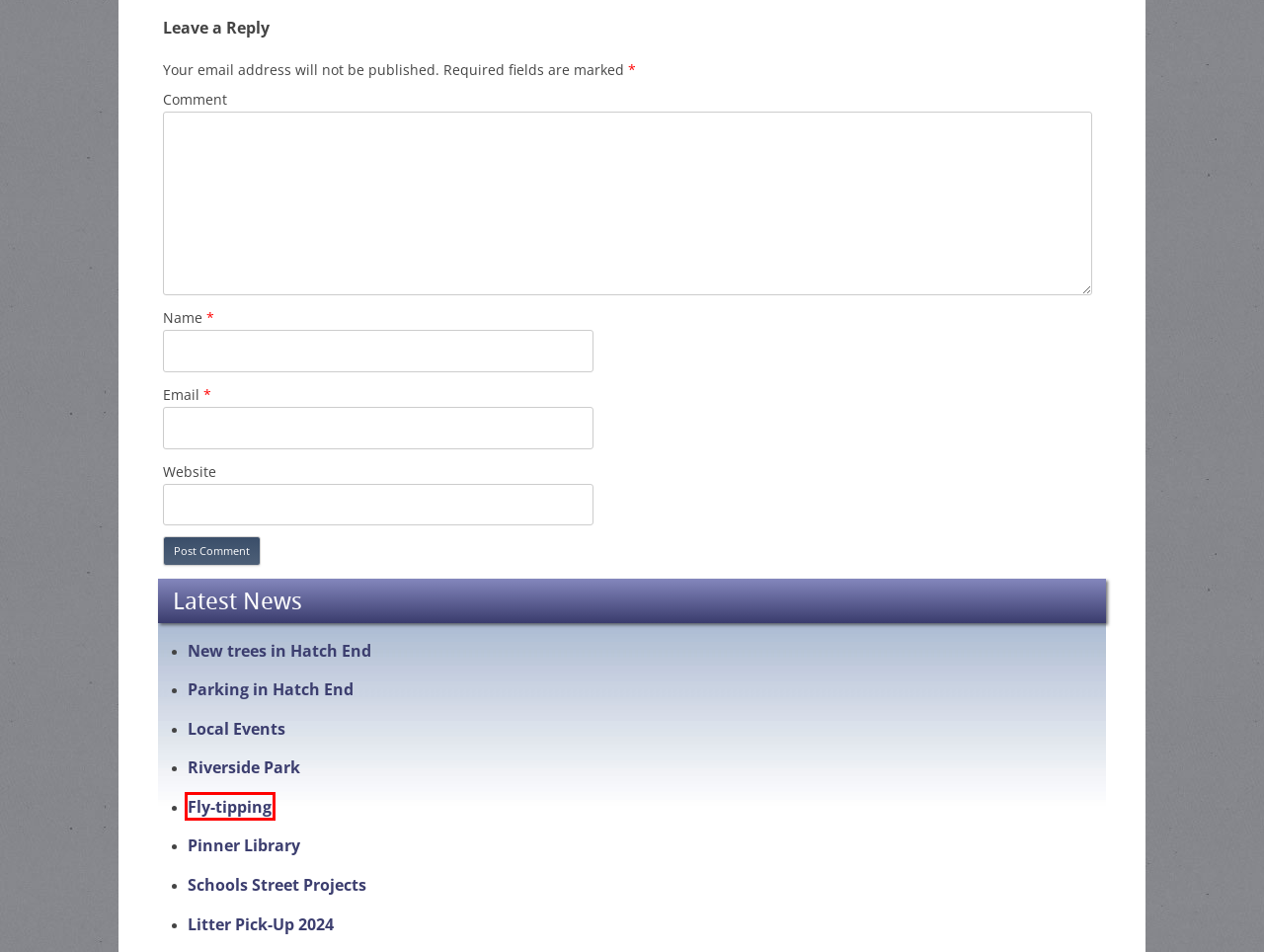Examine the screenshot of a webpage with a red bounding box around a specific UI element. Identify which webpage description best matches the new webpage that appears after clicking the element in the red bounding box. Here are the candidates:
A. Pinner Library | Hatch End Association
B. Riverside Park | Hatch End Association
C. New trees in Hatch End | Hatch End Association
D. Litter Pick-Up 2024 | Hatch End Association
E. Parking in Hatch End | Hatch End Association
F. Schools Street Projects | Hatch End Association
G. Fly-tipping | Hatch End Association
H. Traffic,Parking & Transport | Hatch End Association

G